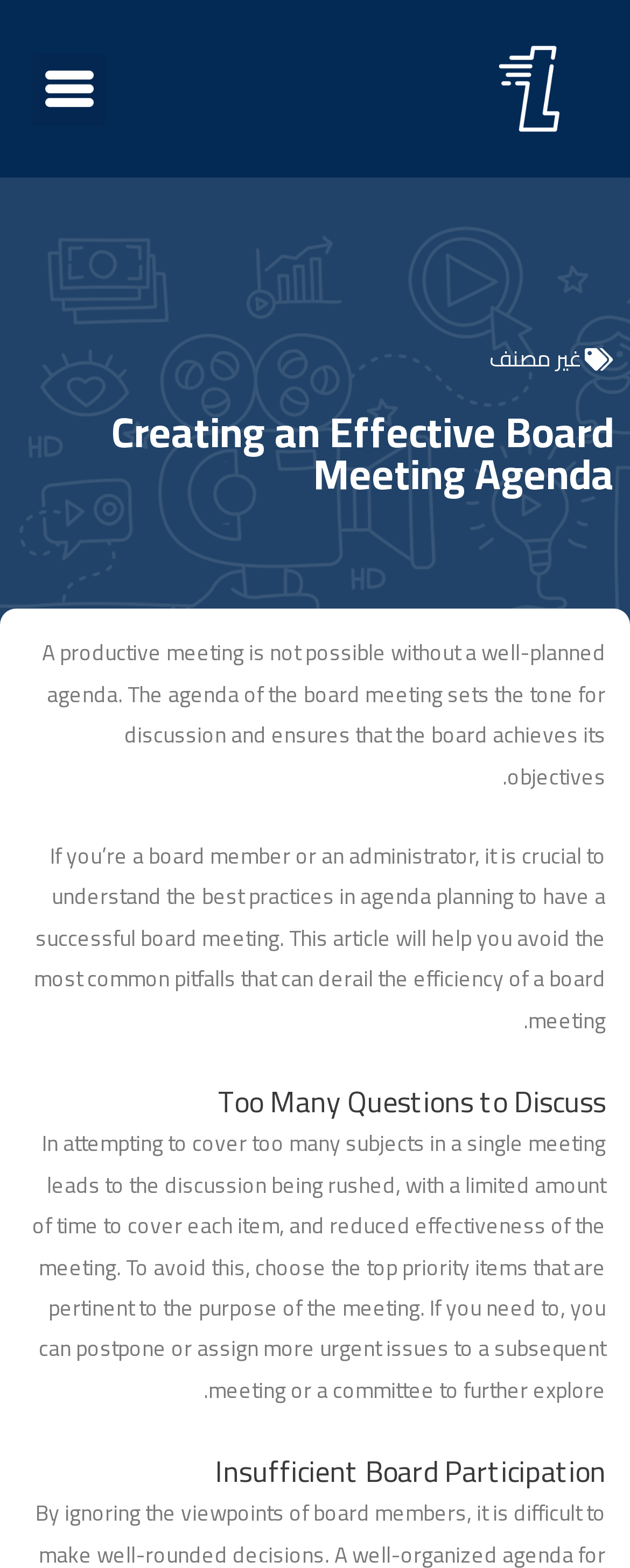What is the purpose of a well-planned agenda?
Refer to the image and give a detailed answer to the question.

According to the webpage, a well-planned agenda sets the tone for discussion and ensures that the board achieves its objectives. This implies that the purpose of a well-planned agenda is to ensure the board achieves its objectives.